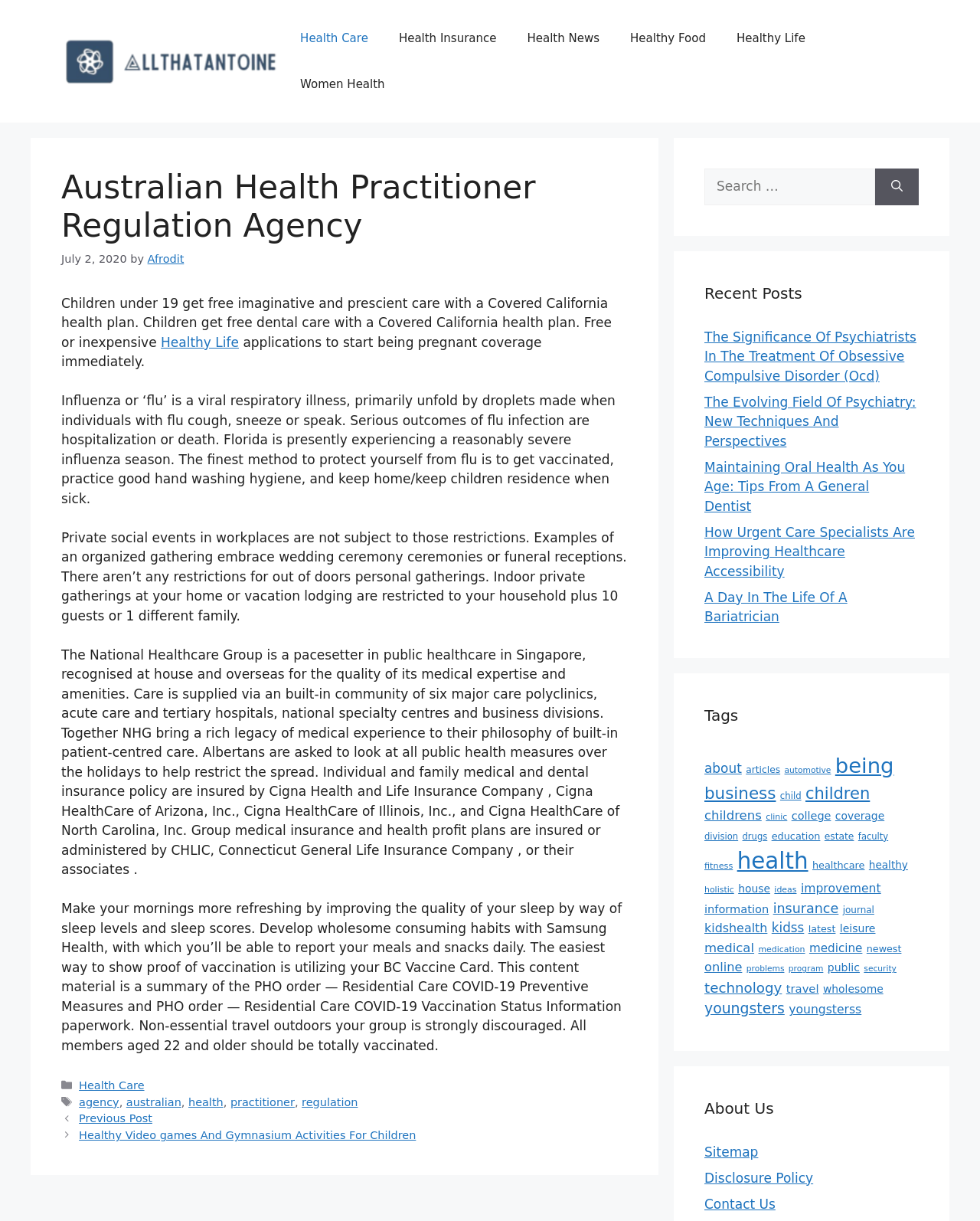Please find the bounding box coordinates of the element that you should click to achieve the following instruction: "Select a language from the dropdown menu". The coordinates should be presented as four float numbers between 0 and 1: [left, top, right, bottom].

None